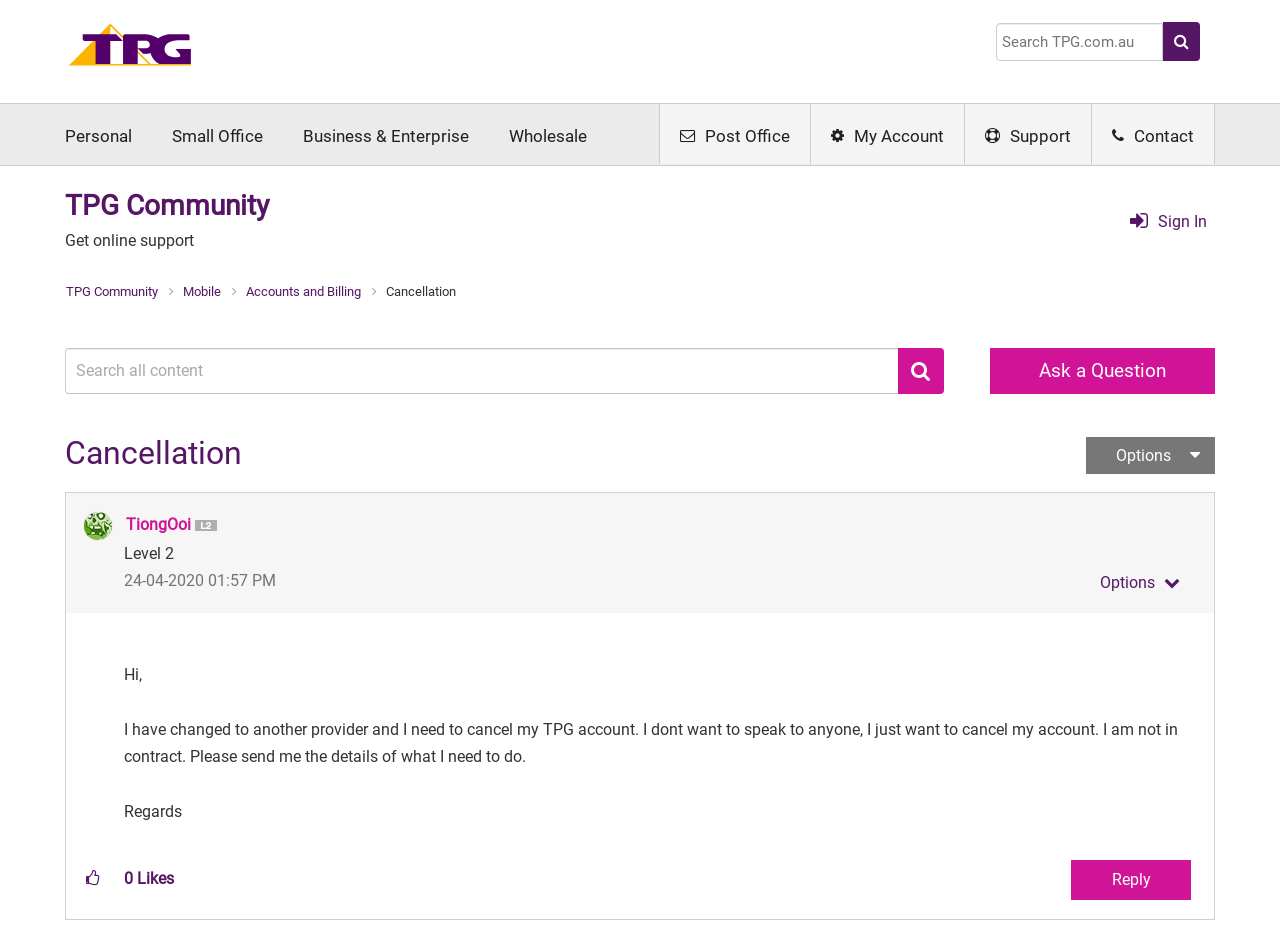How many likes does the post have?
Please analyze the image and answer the question with as much detail as possible.

I found the answer by looking at the LayoutTable element which contains the text '0' and the label 'Likes'.